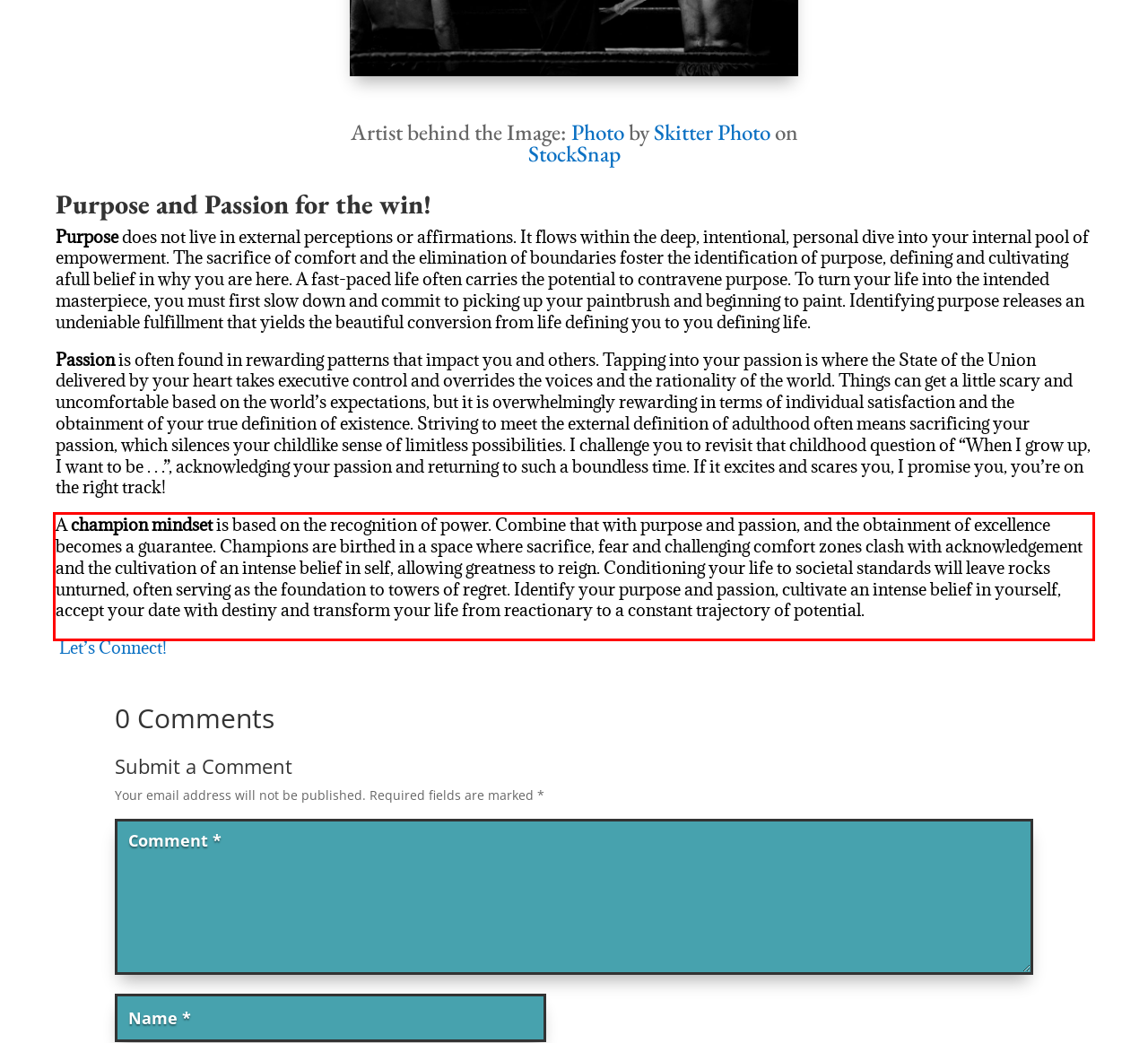Please look at the webpage screenshot and extract the text enclosed by the red bounding box.

A champion mindset is based on the recognition of power. Combine that with purpose and passion, and the obtainment of excellence becomes a guarantee. Champions are birthed in a space where sacrifice, fear and challenging comfort zones clash with acknowledgement and the cultivation of an intense belief in self, allowing greatness to reign. Conditioning your life to societal standards will leave rocks unturned, often serving as the foundation to towers of regret. Identify your purpose and passion, cultivate an intense belief in yourself, accept your date with destiny and transform your life from reactionary to a constant trajectory of potential.